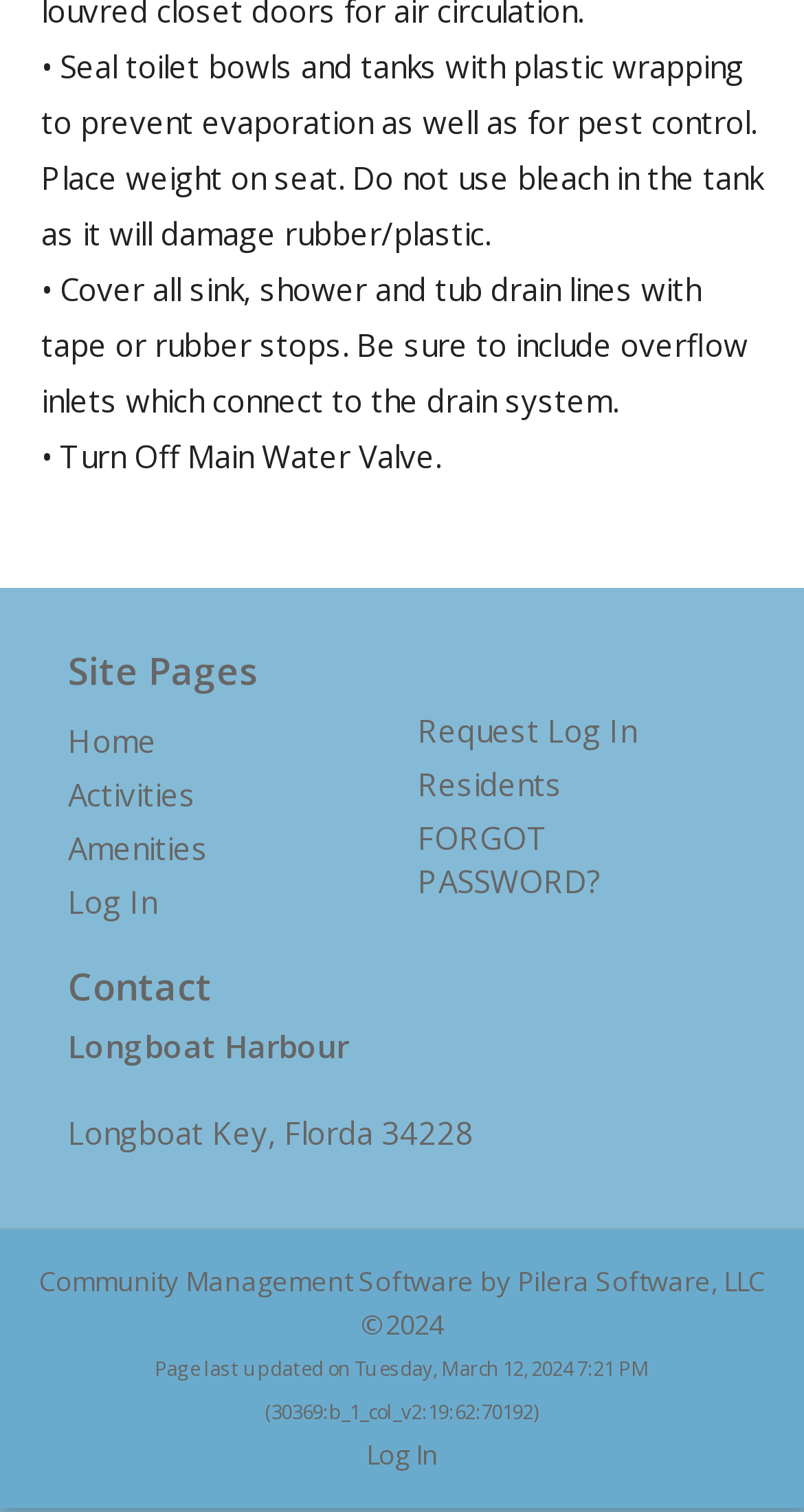Locate the bounding box coordinates of the element that should be clicked to execute the following instruction: "Click on Community Management Software".

[0.049, 0.835, 0.951, 0.889]